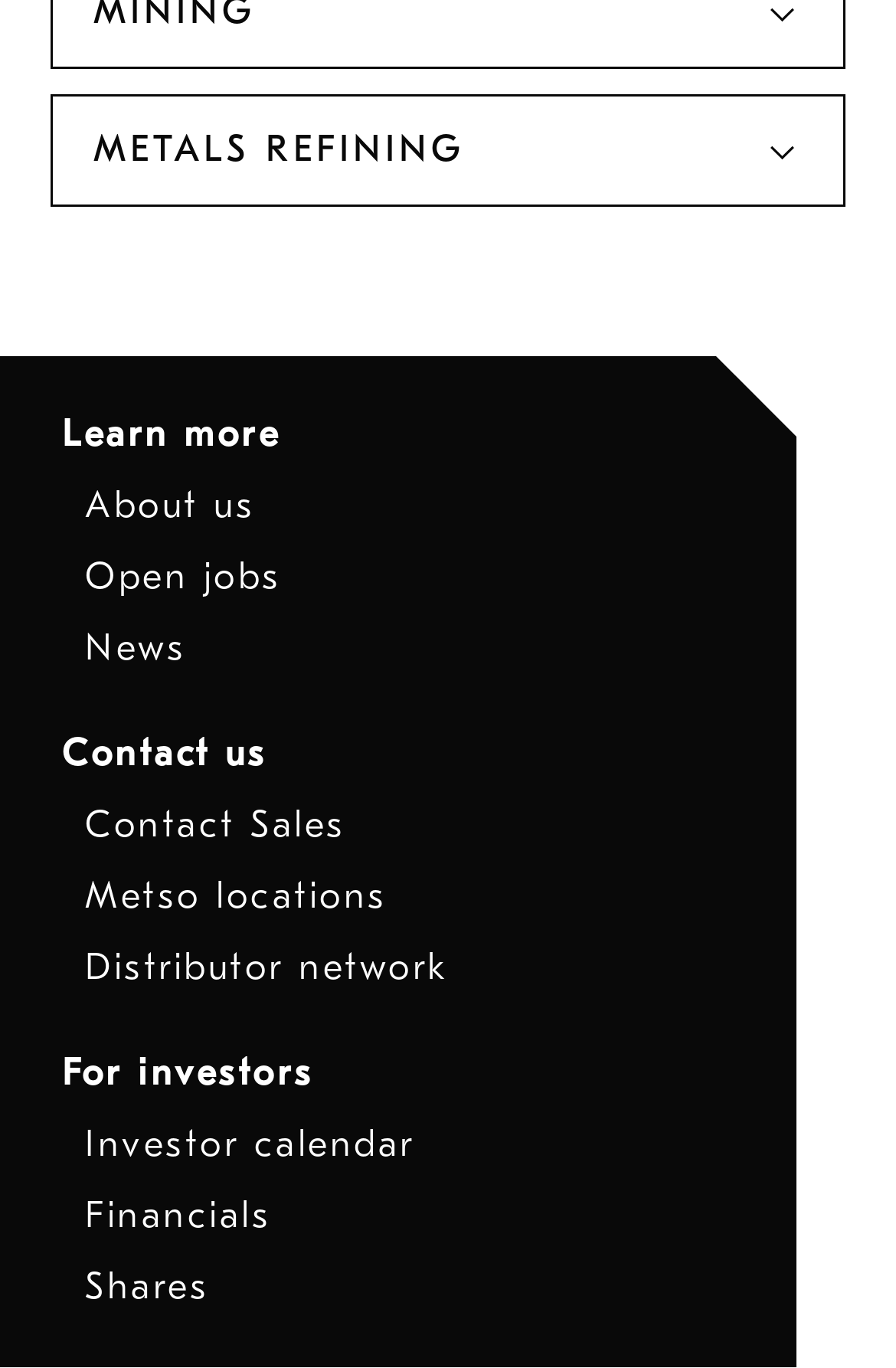Determine the bounding box coordinates for the area that should be clicked to carry out the following instruction: "Learn more about metals refining".

[0.069, 0.302, 0.313, 0.333]